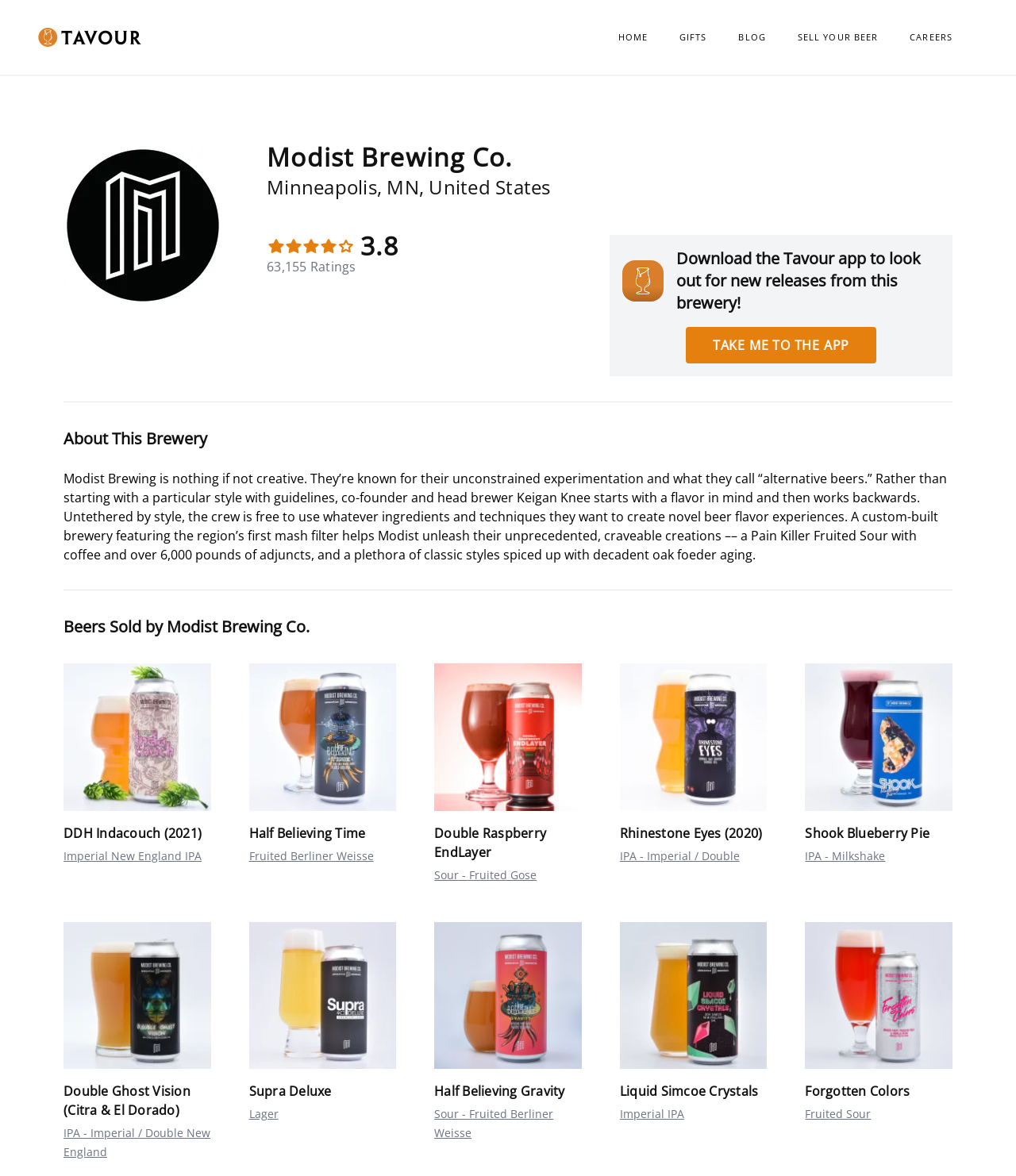Find and specify the bounding box coordinates that correspond to the clickable region for the instruction: "View the beer DDH Indacouch (2021)".

[0.062, 0.564, 0.207, 0.716]